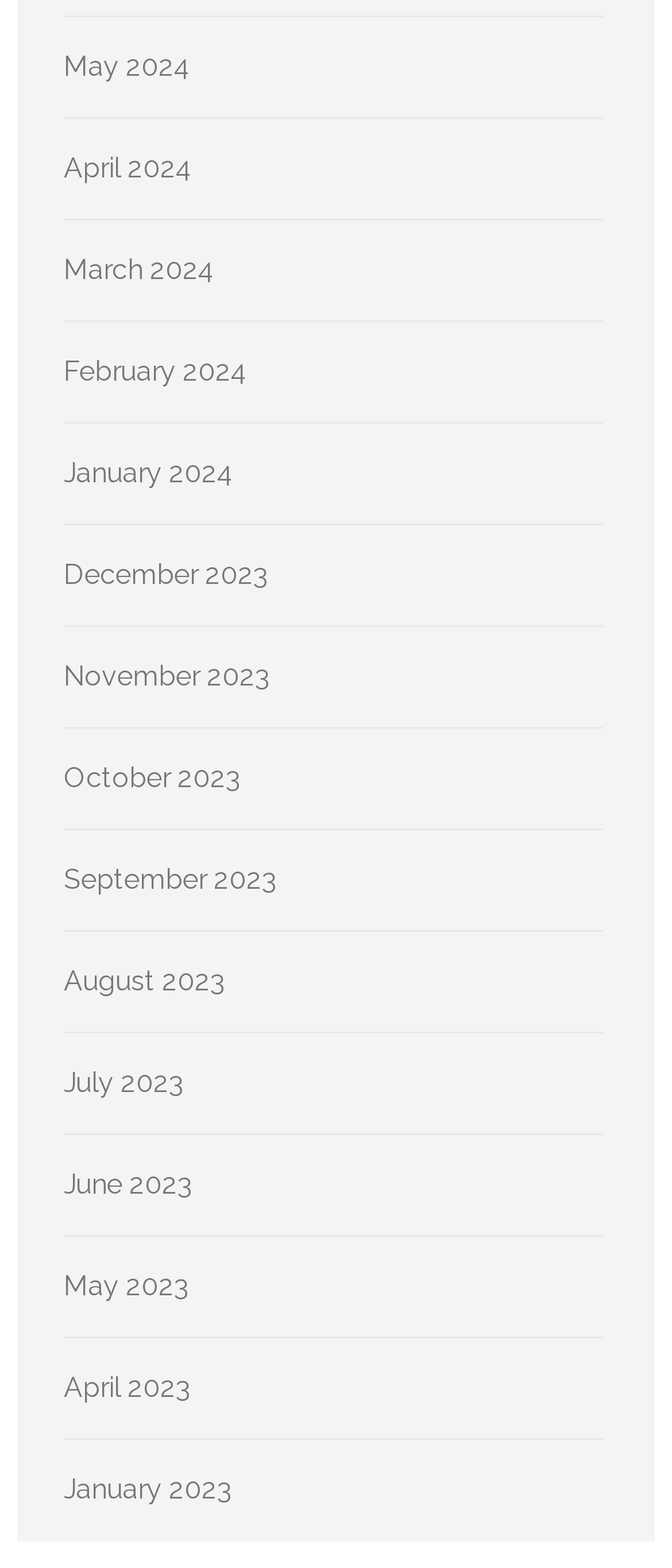Locate the bounding box coordinates of the element that should be clicked to fulfill the instruction: "Access January 2024".

[0.095, 0.292, 0.349, 0.312]